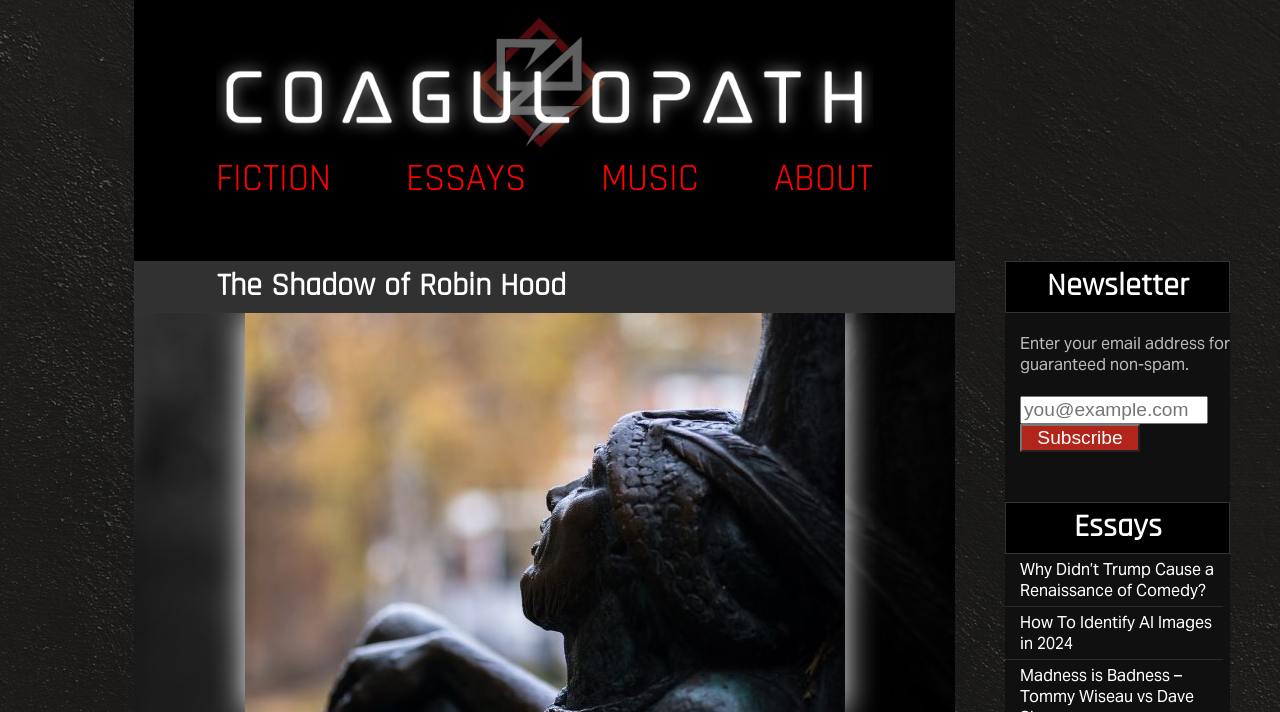What is the main category of the webpage?
From the details in the image, answer the question comprehensively.

Based on the links provided, such as 'FICTION', 'ESSAYS', 'MUSIC', and 'ABOUT', it appears that the webpage is related to literary works or writings.